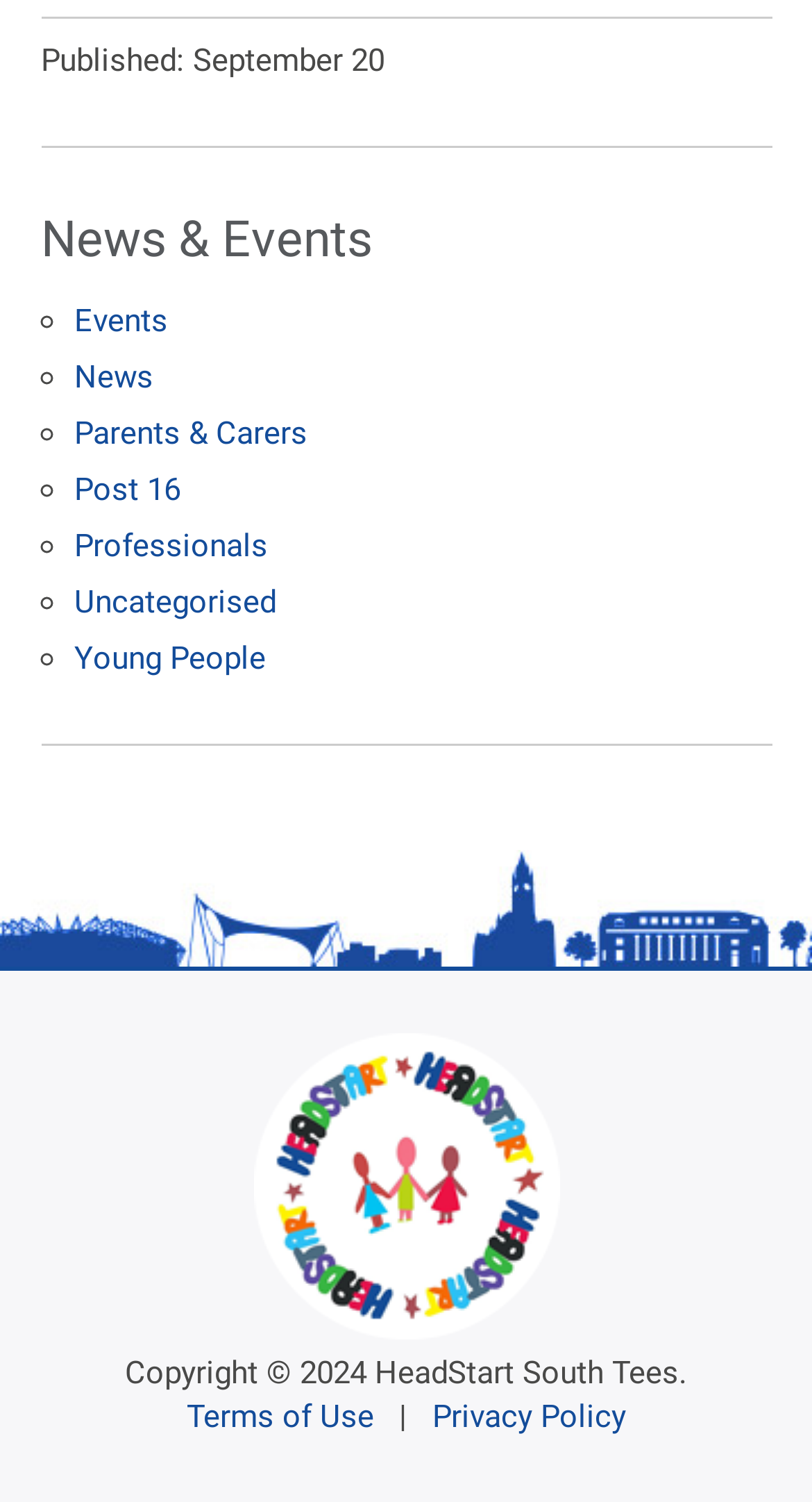Find the bounding box coordinates of the clickable area that will achieve the following instruction: "View Privacy Policy".

[0.532, 0.931, 0.771, 0.956]